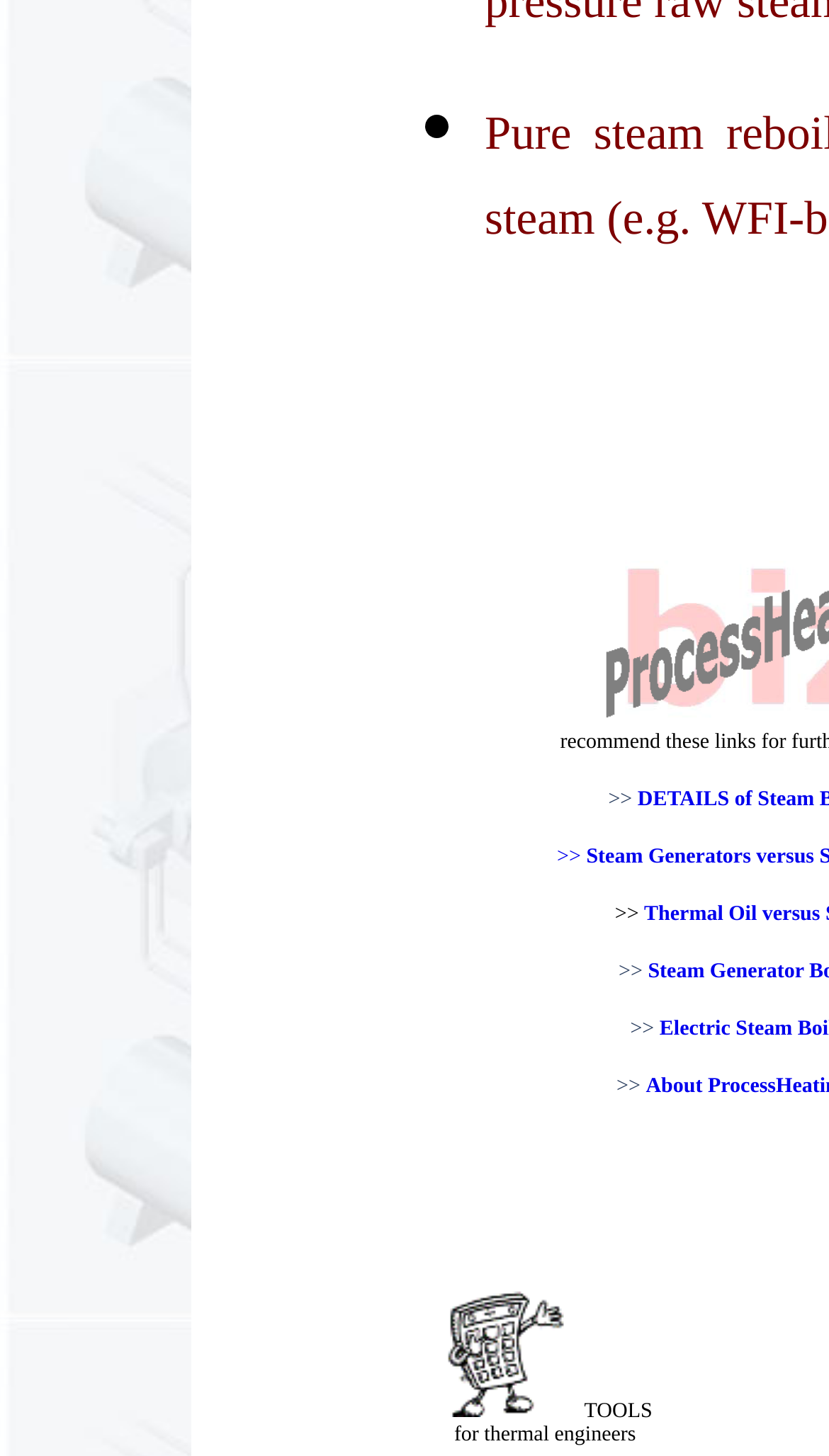Is there an image on the webpage?
Based on the screenshot, provide your answer in one word or phrase.

Yes